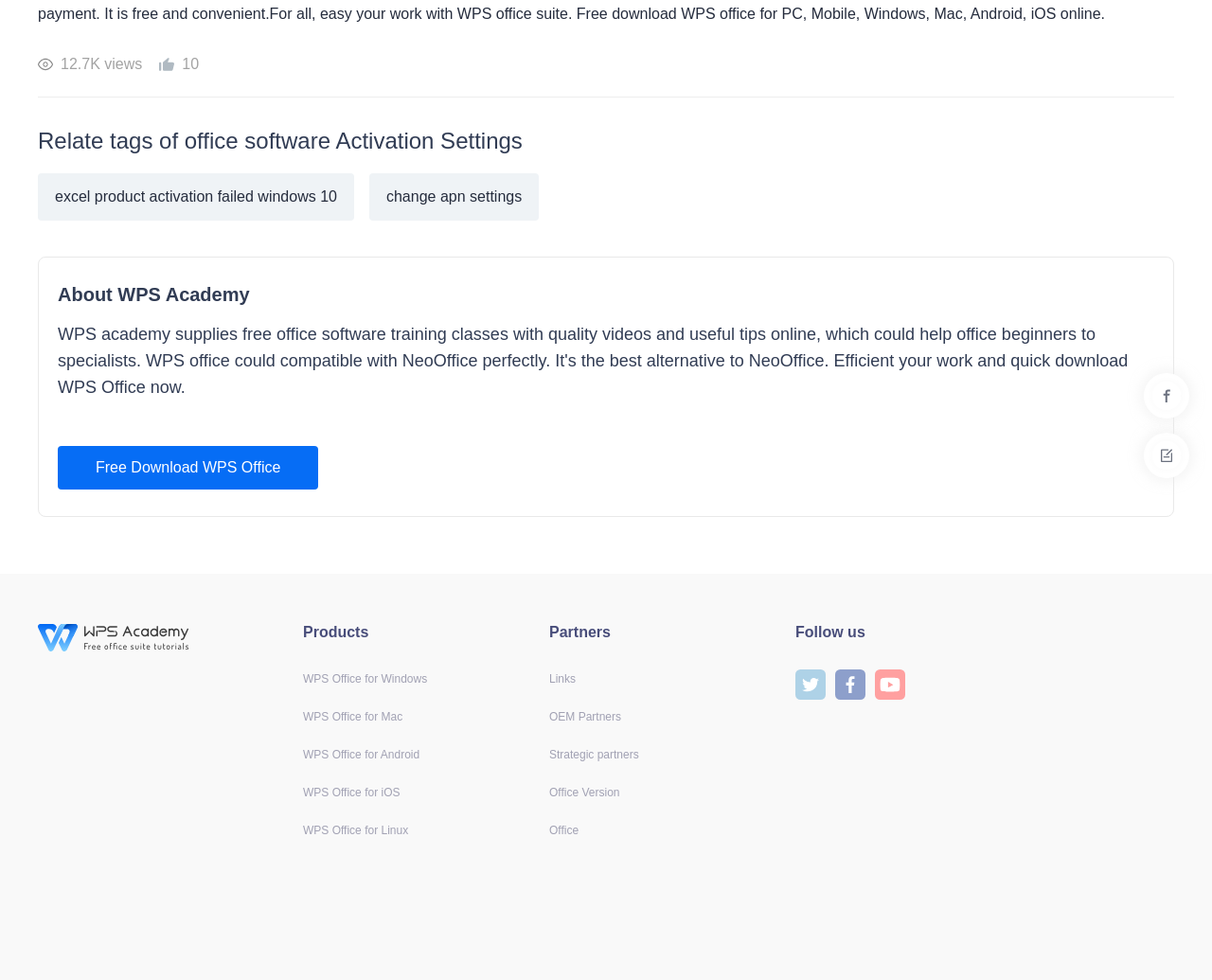Locate the bounding box of the user interface element based on this description: "Office".

[0.453, 0.841, 0.477, 0.854]